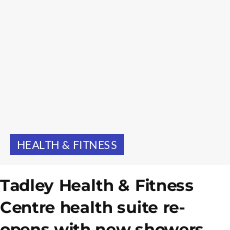What type of facilities are added to the health suite?
Analyze the screenshot and provide a detailed answer to the question.

According to the caption, the health suite has undergone major refurbishment and now includes upgraded facilities such as new showers, a sauna, and a steam room.